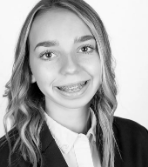Given the content of the image, can you provide a detailed answer to the question?
What is the color of the woman's blazer?

The caption states that the woman is wearing a 'black blazer over a white shirt', which implies that the blazer is black in color.